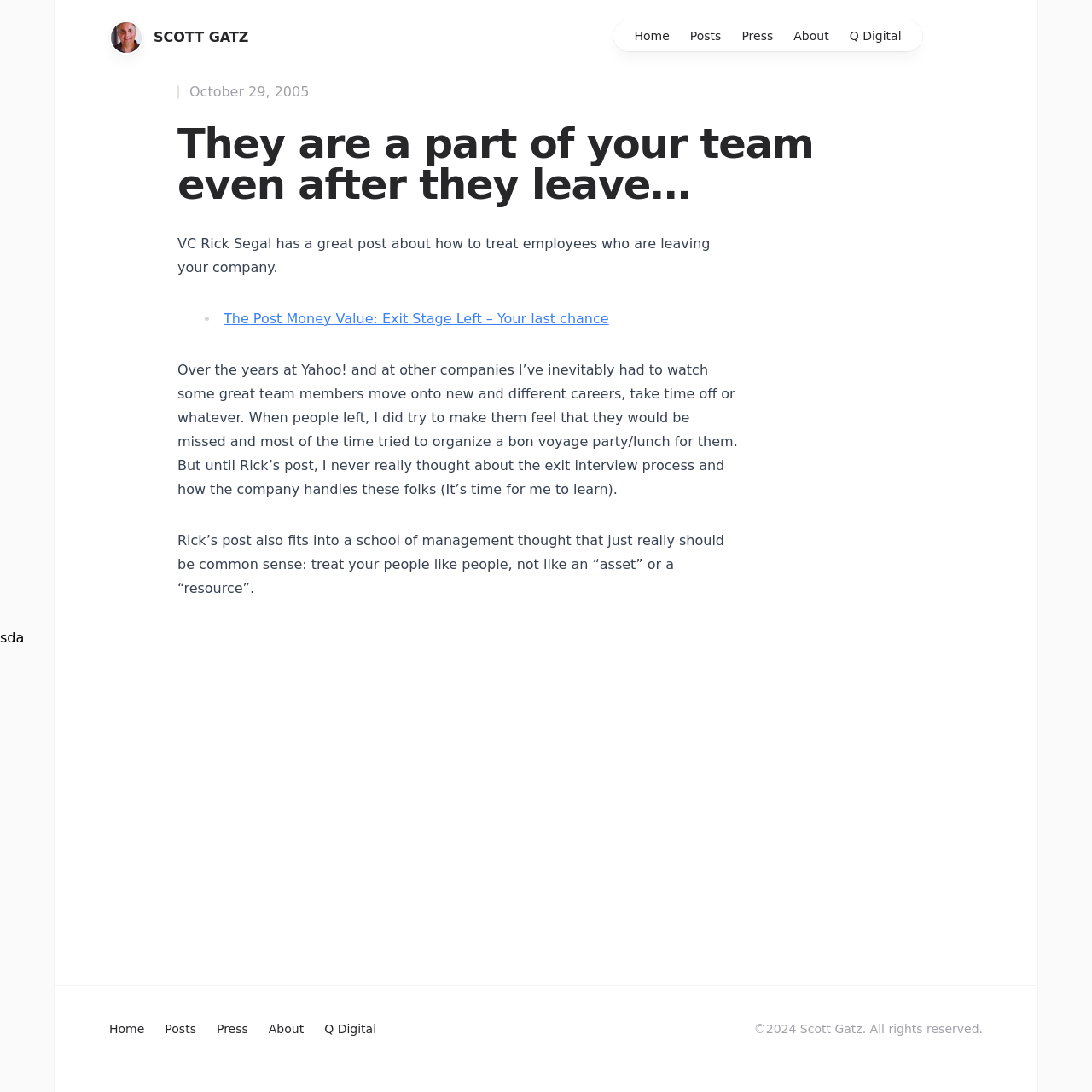Locate the bounding box coordinates of the area that needs to be clicked to fulfill the following instruction: "go to about page". The coordinates should be in the format of four float numbers between 0 and 1, namely [left, top, right, bottom].

[0.727, 0.027, 0.759, 0.039]